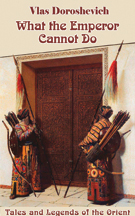Construct a detailed narrative about the image.

The image showcases the cover of "What the Emperor Cannot Do: Tales and Legends of the Orient," a book by Vlas Doroshevich. This edition, published by GLAS Publishers, is notable for being the first appearance in English of Doroshevich's anti-authoritarian fables. The intriguing cover features two armed figures adorned in traditional attire, standing before a richly decorated doorway, suggesting themes of cultural depth and storytelling rooted in the orient. This collection draws readers into a world of satirical fairy tales that critique governmental power, set against the historical backdrop of censorship under the Czar and disfavor from the Bolsheviks. The book, comprising 174 pages, is priced at $15, inviting readers to explore its unique narratives.